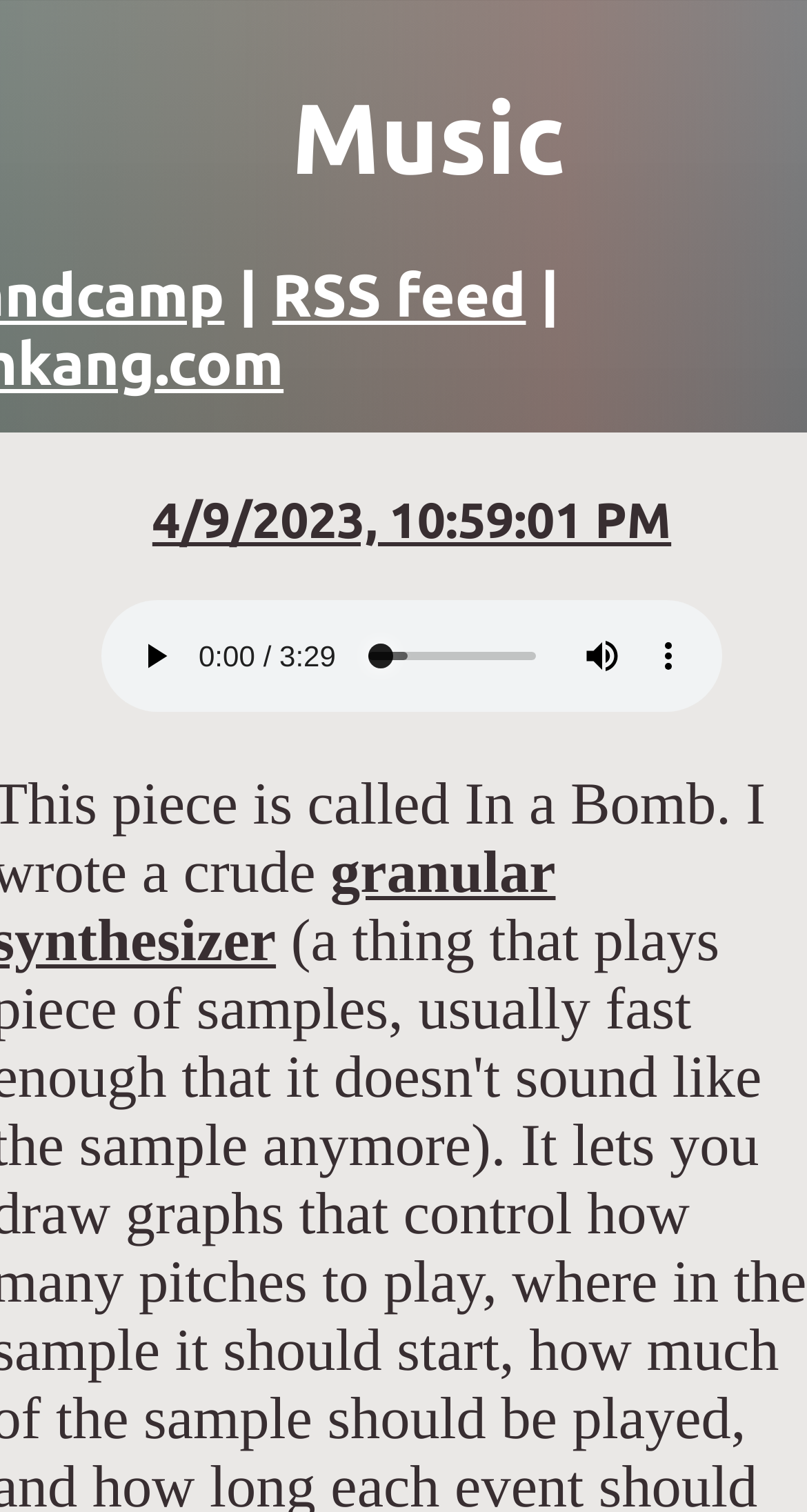Describe all the visual and textual components of the webpage comprehensively.

The webpage appears to be a music page, with a prominent heading "Music" located near the top center of the page. Below the heading, there is a link with the text "4/9/2023, 10:59:01 PM", which suggests that it might be a timestamp or a publication date.

To the left of the timestamp, there is an audio element, which takes up a significant portion of the page. The audio element has a play button, an audio time scrubber slider, a mute button, and a button to show more media controls. The play button is located near the top left of the audio element, while the mute button is near the top right. The audio time scrubber slider is positioned below the play button, and the show more media controls button is to the right of the mute button.

Above the audio element, there is a vertical separator or divider, represented by a static text element with a "|" character. To the right of the separator, there is a link with the text "RSS feed". This link is positioned near the top right of the page.

Overall, the webpage seems to be focused on providing audio content, with controls to play, mute, and adjust the audio, as well as a link to an RSS feed.